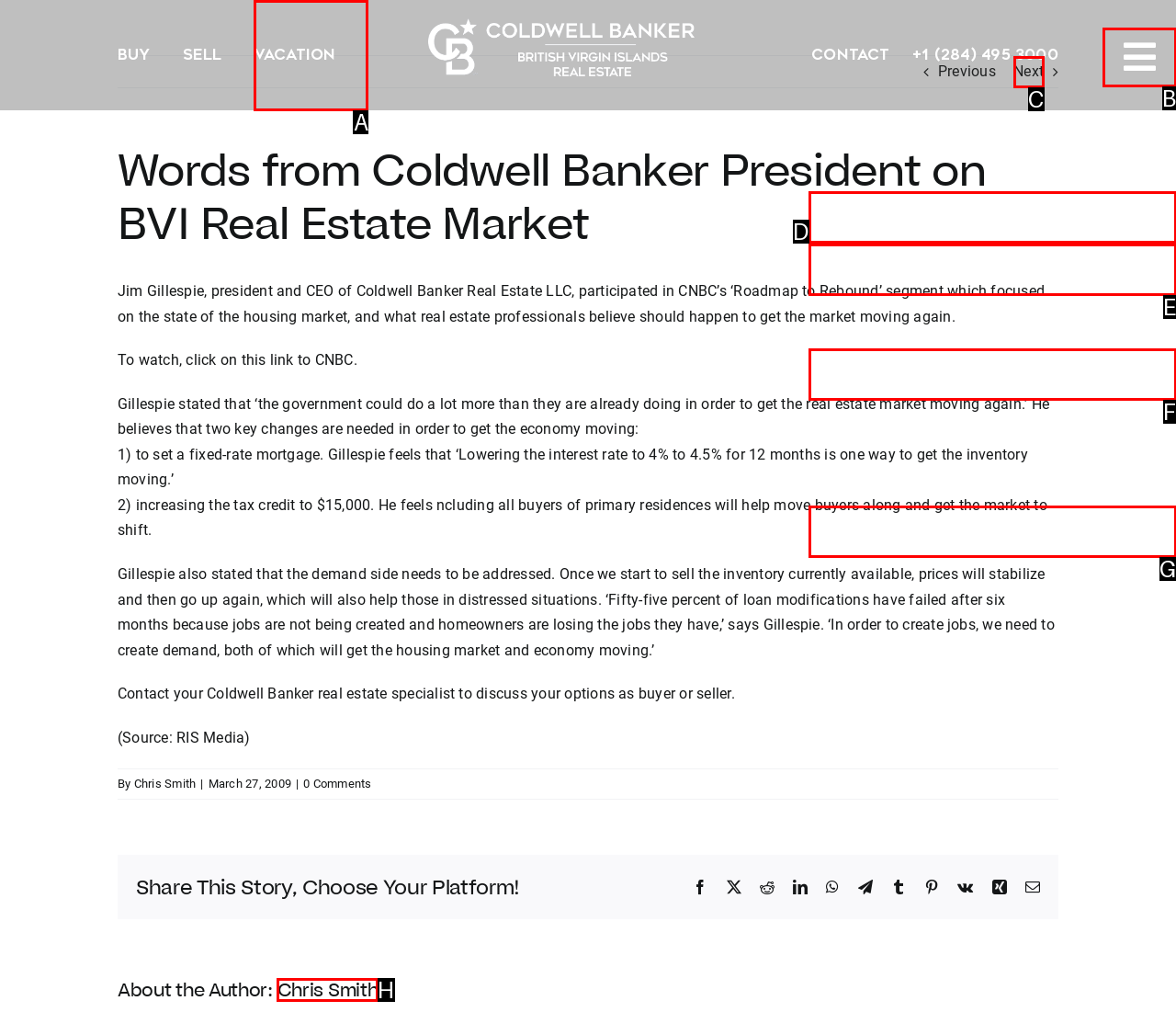Which lettered option matches the following description: HOMES WITH DOCKS
Provide the letter of the matching option directly.

E